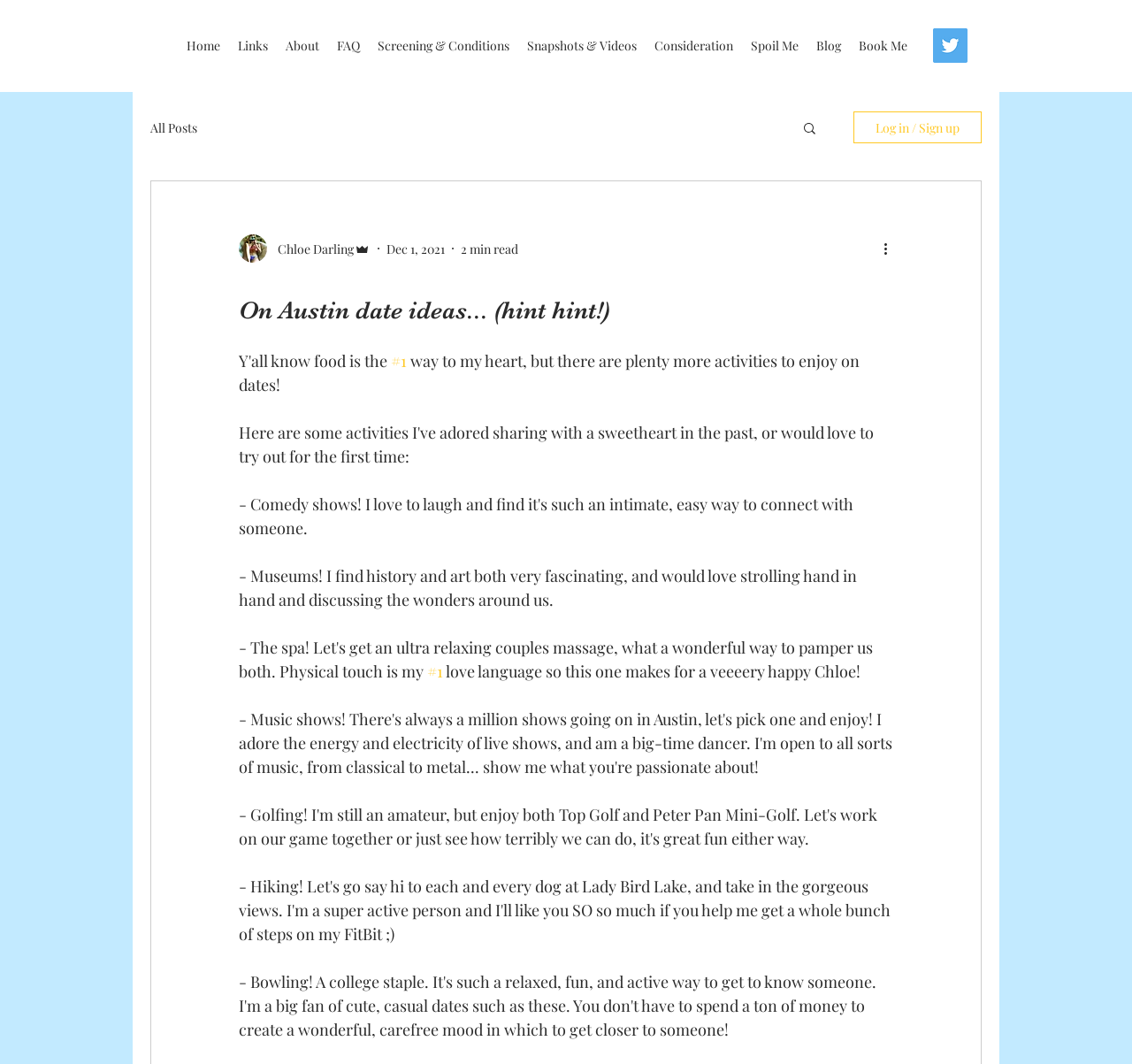What is the first date idea mentioned?
Look at the screenshot and give a one-word or phrase answer.

Museums